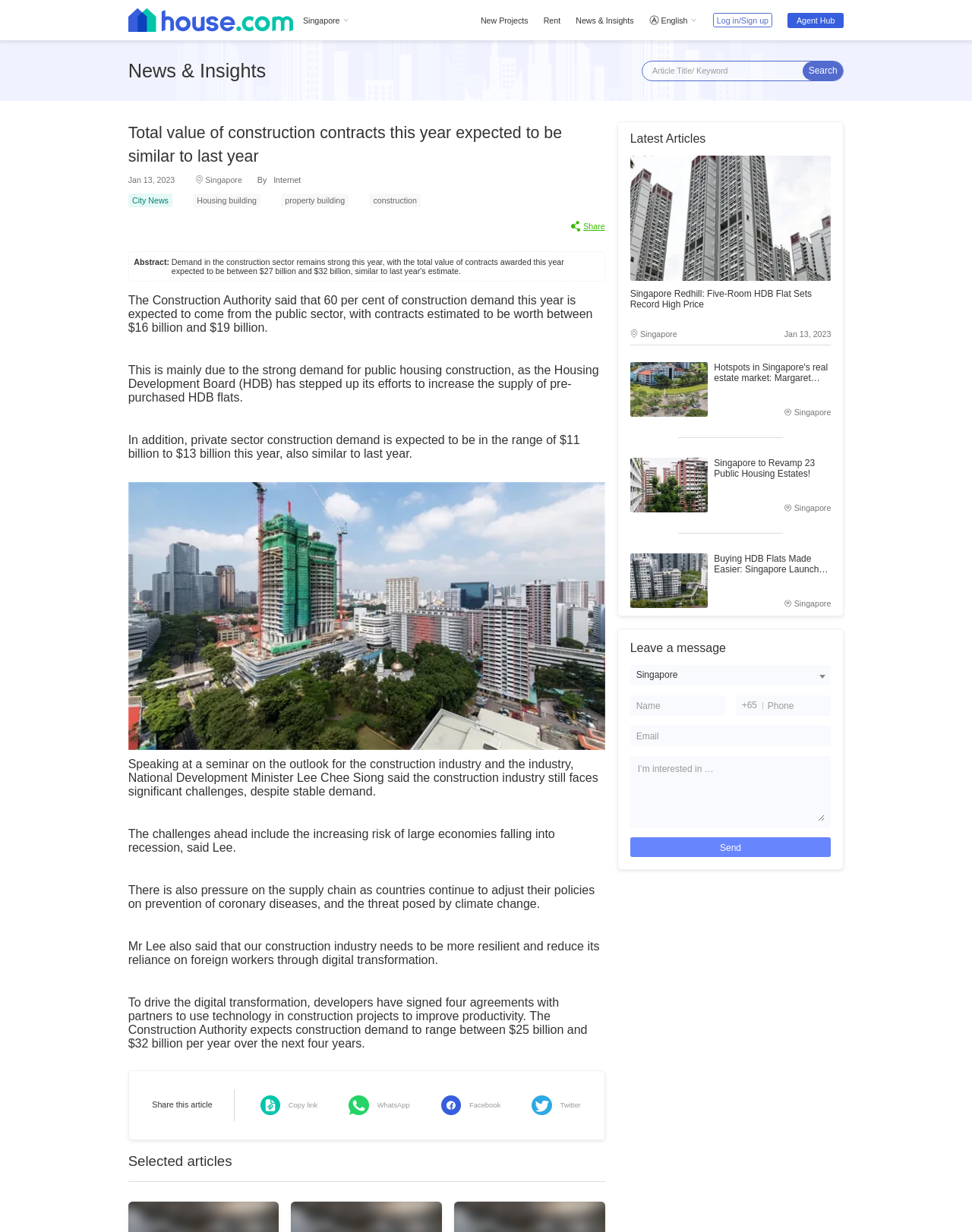Pinpoint the bounding box coordinates of the element to be clicked to execute the instruction: "View article about Main risks facing banks in 2023".

None